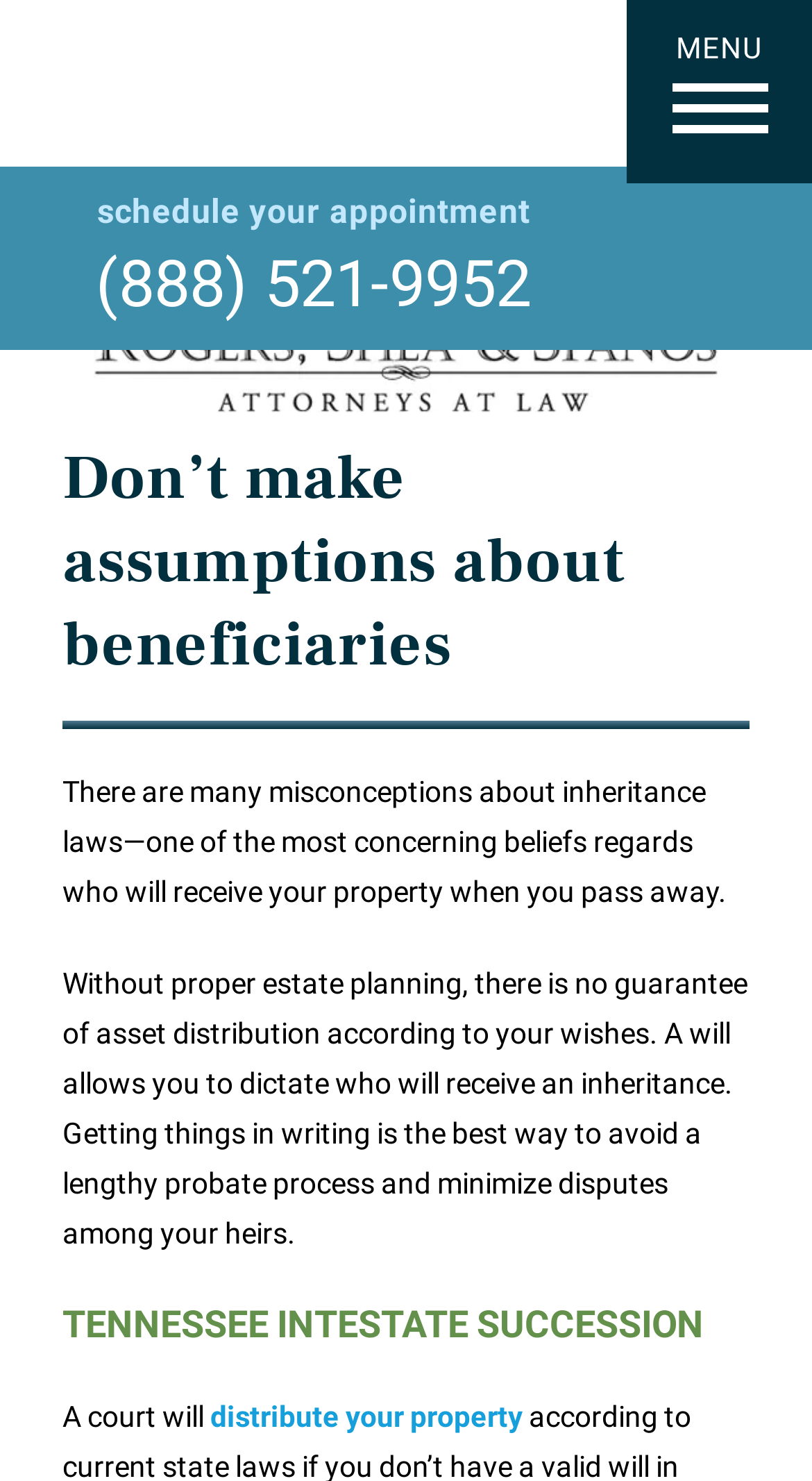Find the UI element described as: "(888) 521-9952" and predict its bounding box coordinates. Ensure the coordinates are four float numbers between 0 and 1, [left, top, right, bottom].

[0.118, 0.17, 0.654, 0.214]